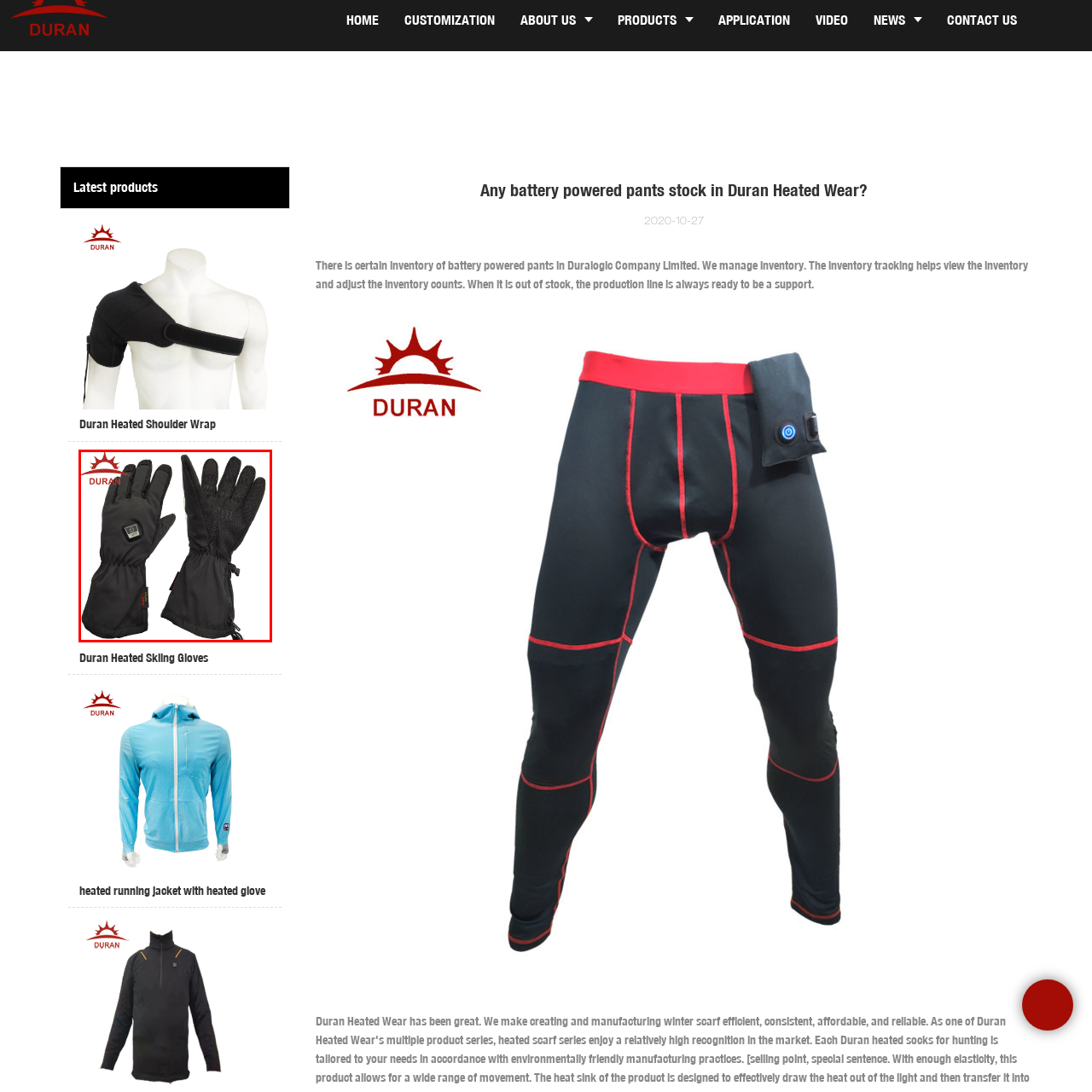Pay attention to the section outlined in red, What is the purpose of the textured palms? 
Reply with a single word or phrase.

Enhanced grip